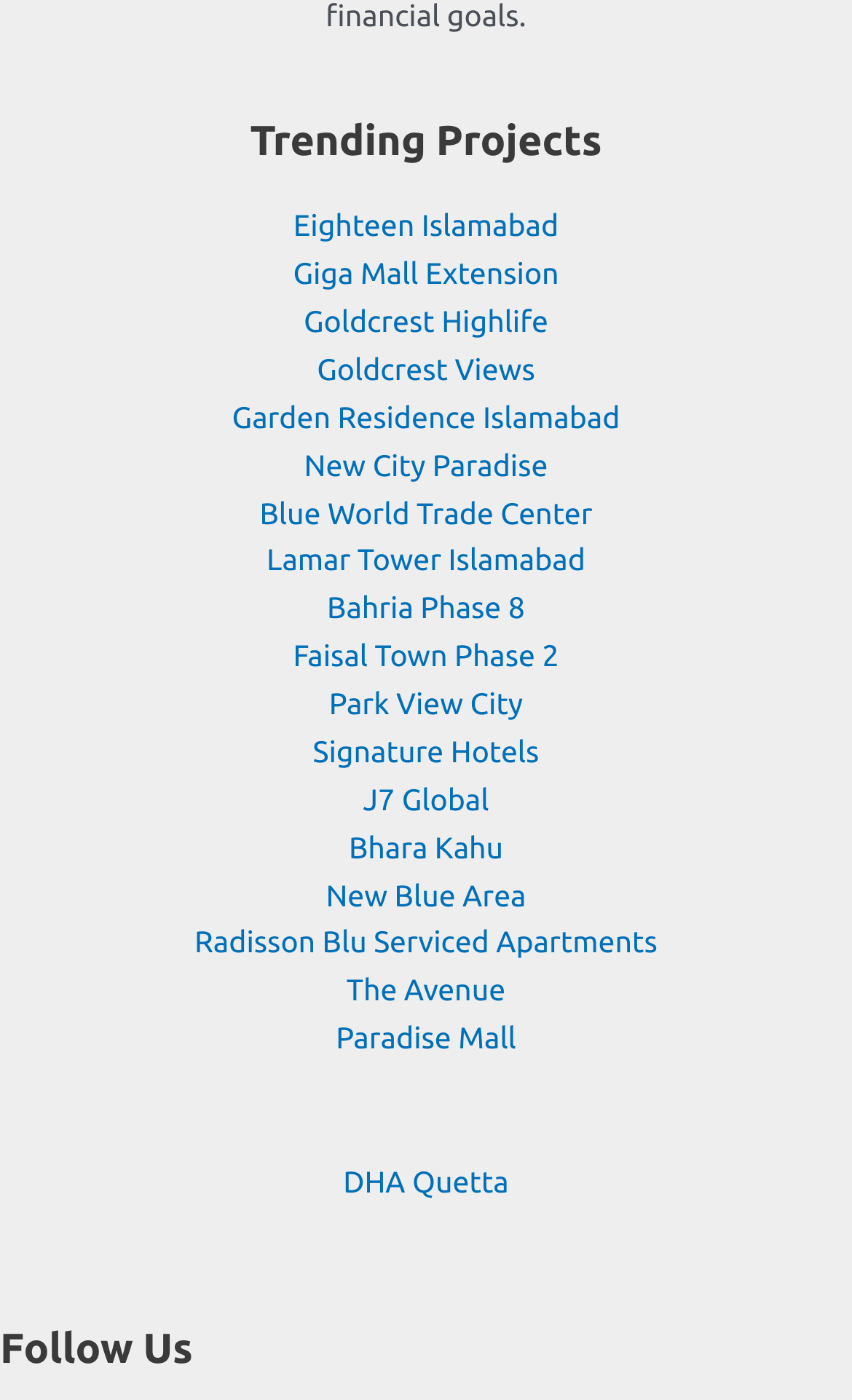Extract the bounding box coordinates for the UI element described by the text: "Radisson Blu Serviced Apartments". The coordinates should be in the form of [left, top, right, bottom] with values between 0 and 1.

[0.228, 0.661, 0.772, 0.686]